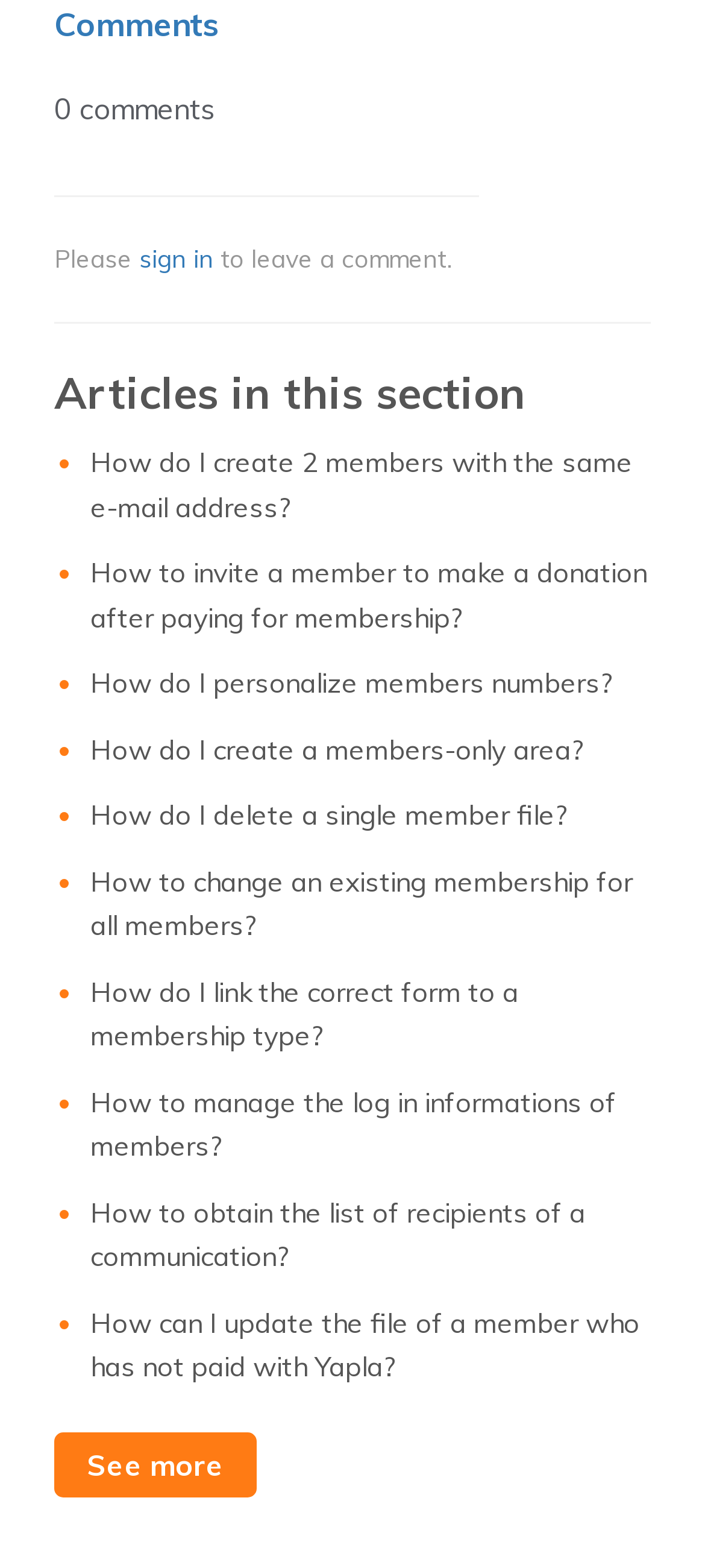Give a one-word or short phrase answer to the question: 
How many articles are listed in this section?

10